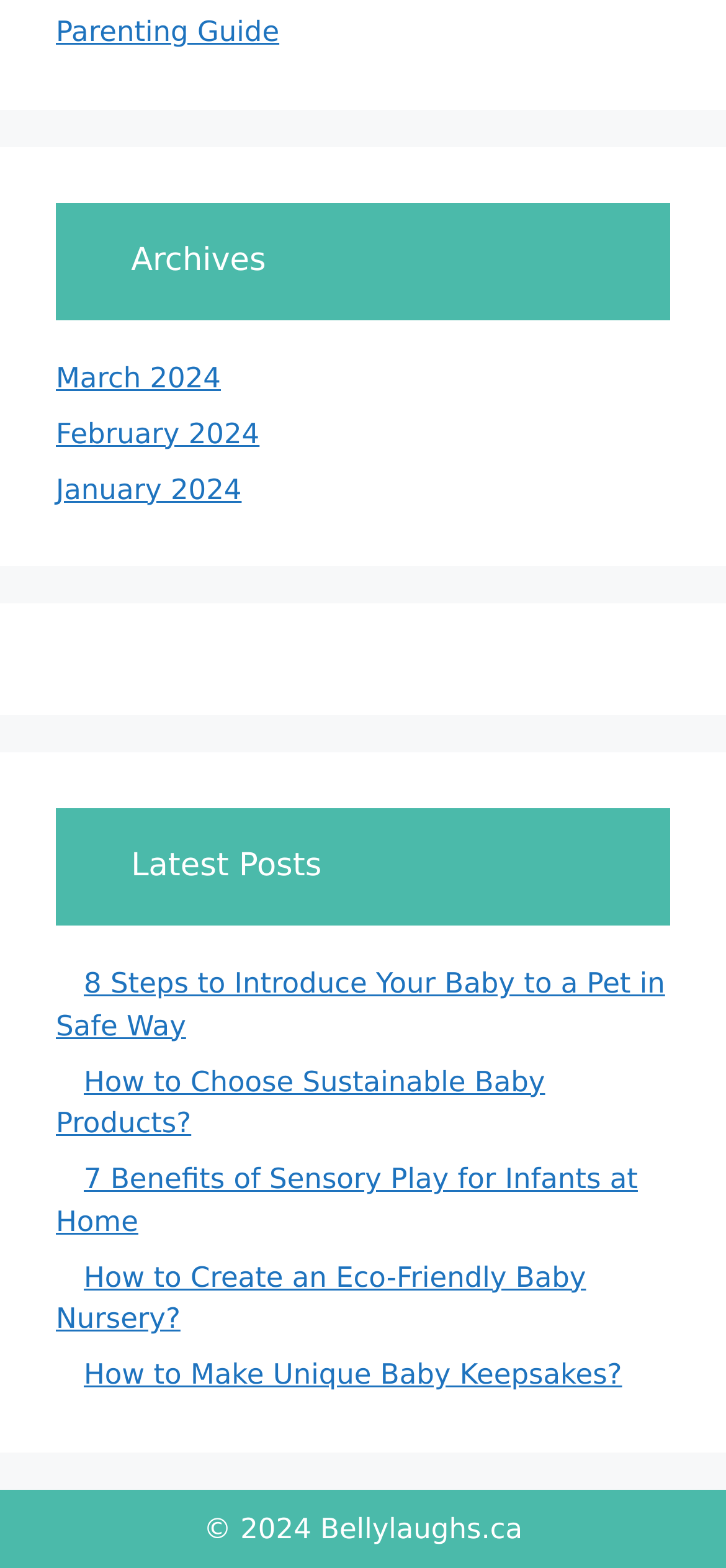Please answer the following question using a single word or phrase: 
How many sections are on this webpage?

3